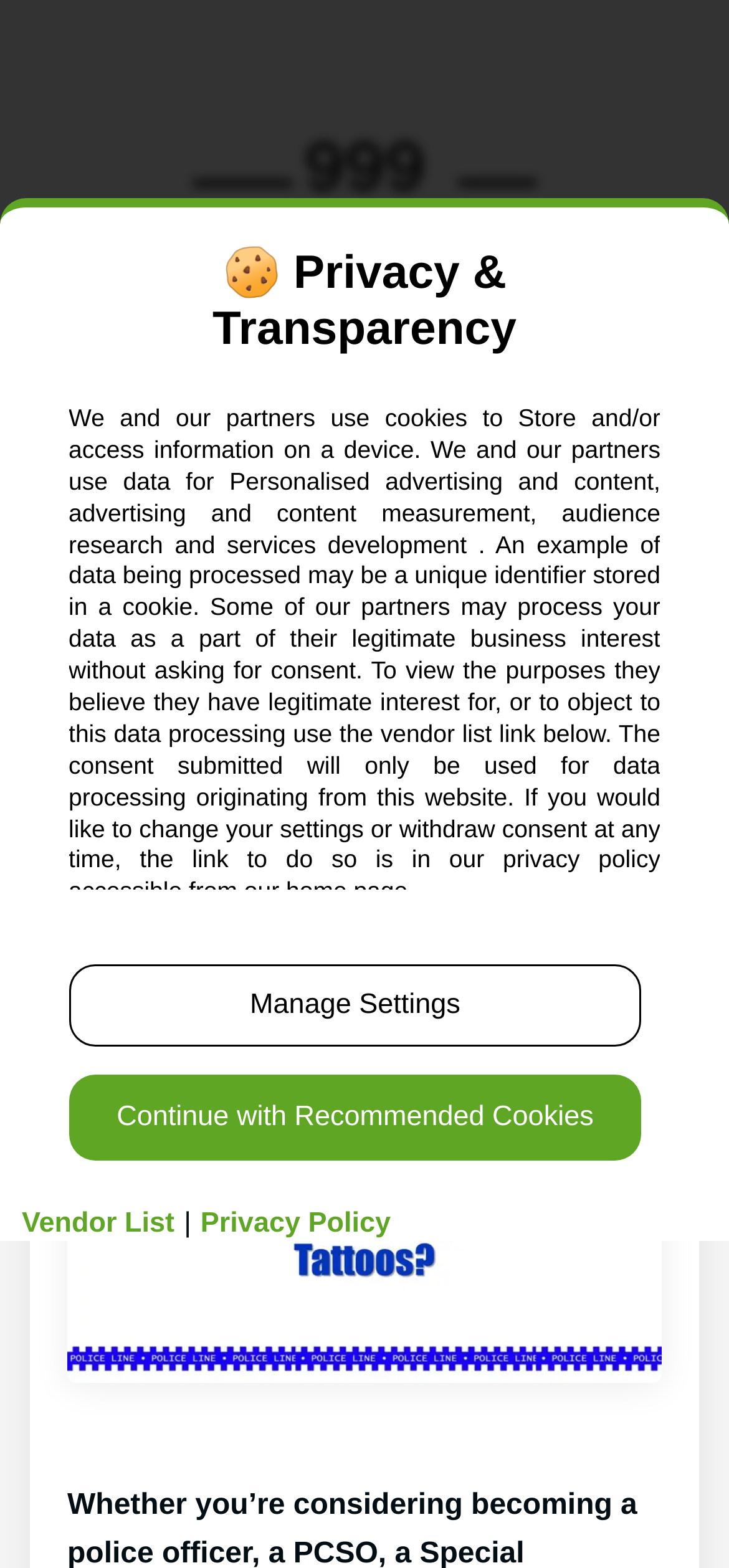Reply to the question with a brief word or phrase: How long does it take to read the article?

3 min